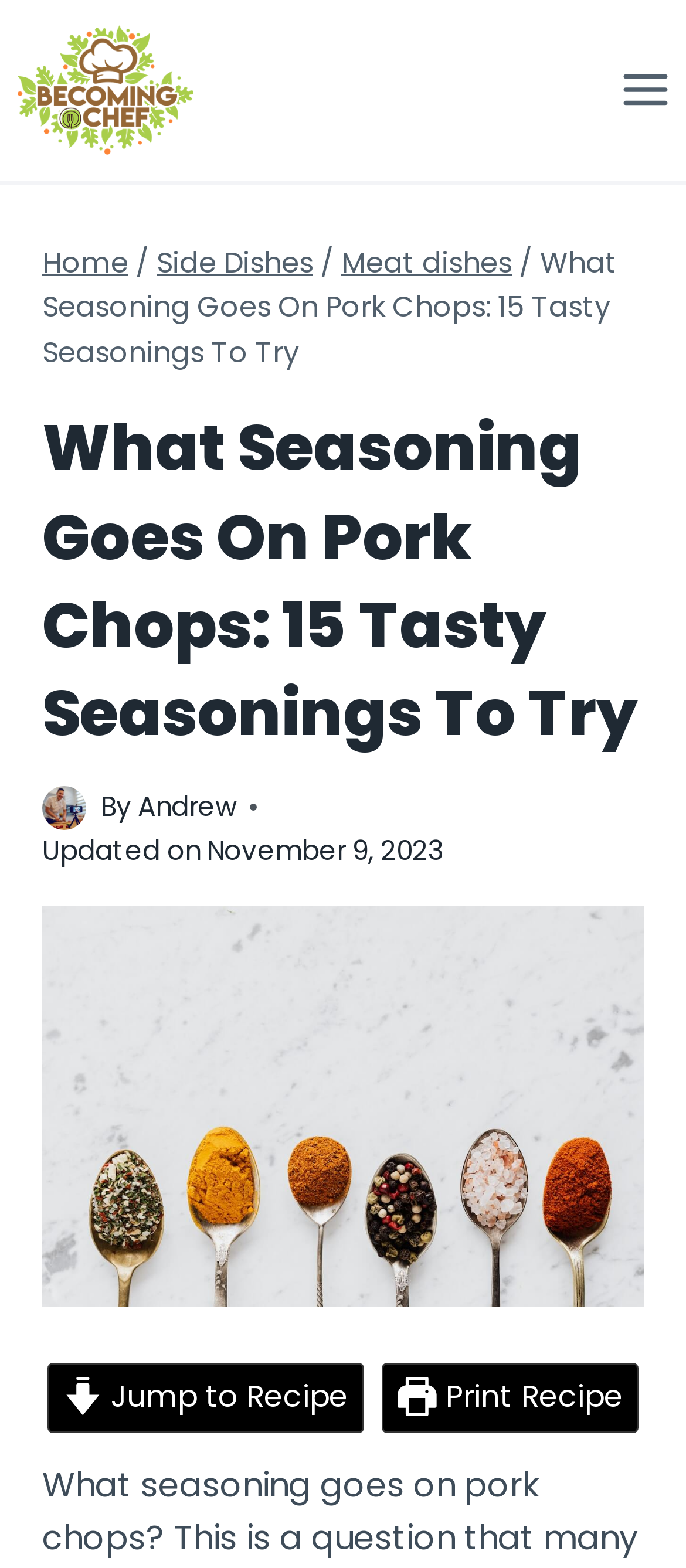Pinpoint the bounding box coordinates of the clickable area needed to execute the instruction: "Scroll to top". The coordinates should be specified as four float numbers between 0 and 1, i.e., [left, top, right, bottom].

[0.866, 0.664, 0.923, 0.689]